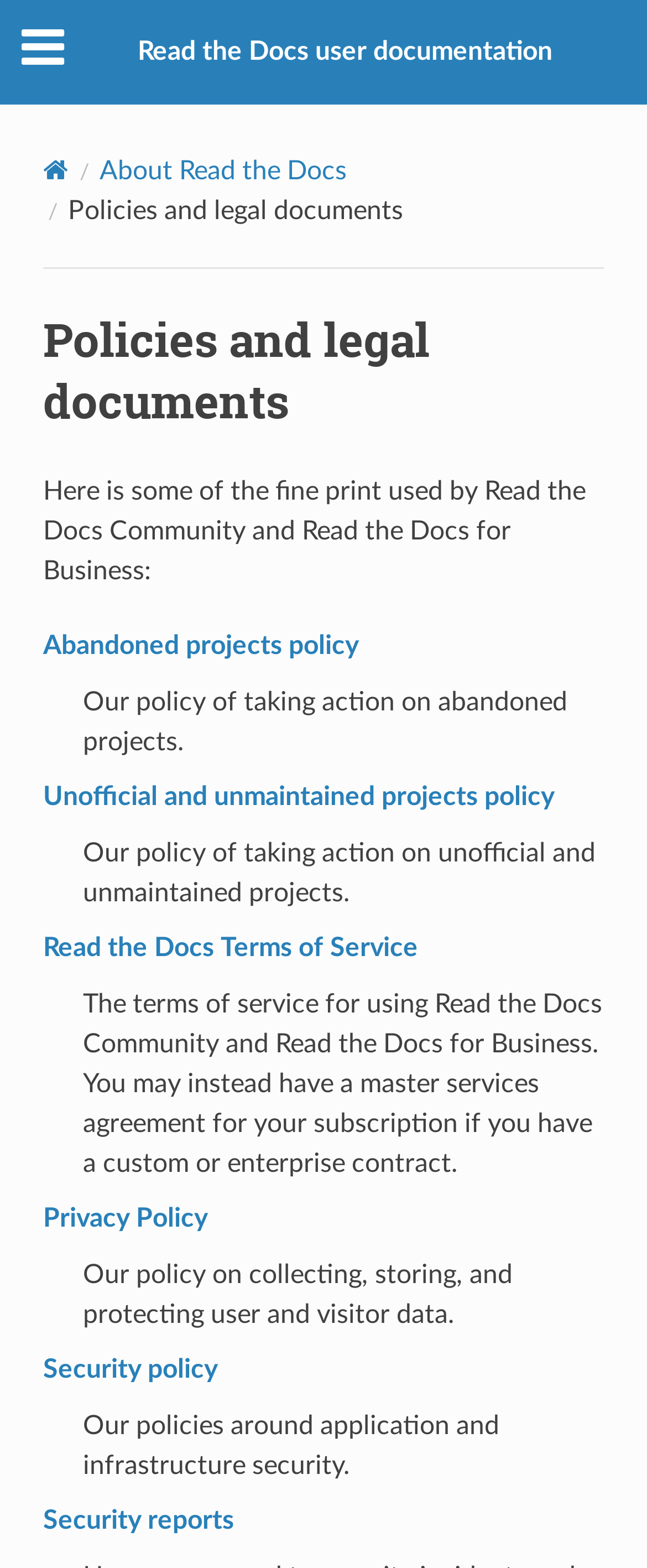Can you specify the bounding box coordinates for the region that should be clicked to fulfill this instruction: "Check the Privacy Policy".

[0.066, 0.768, 0.32, 0.785]